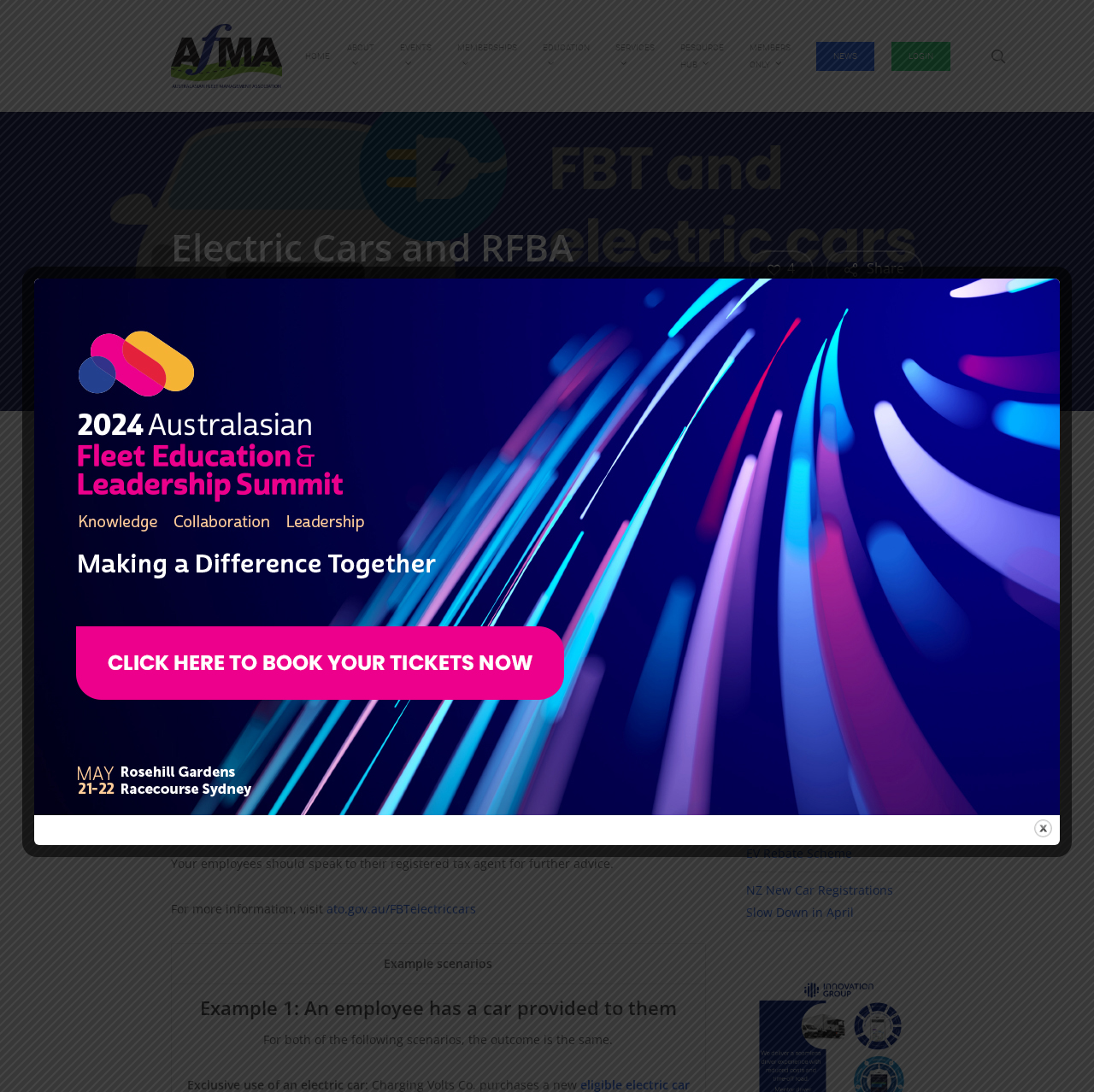Please specify the bounding box coordinates of the clickable region necessary for completing the following instruction: "Visit the Australian Tax Office website". The coordinates must consist of four float numbers between 0 and 1, i.e., [left, top, right, bottom].

[0.173, 0.254, 0.295, 0.272]